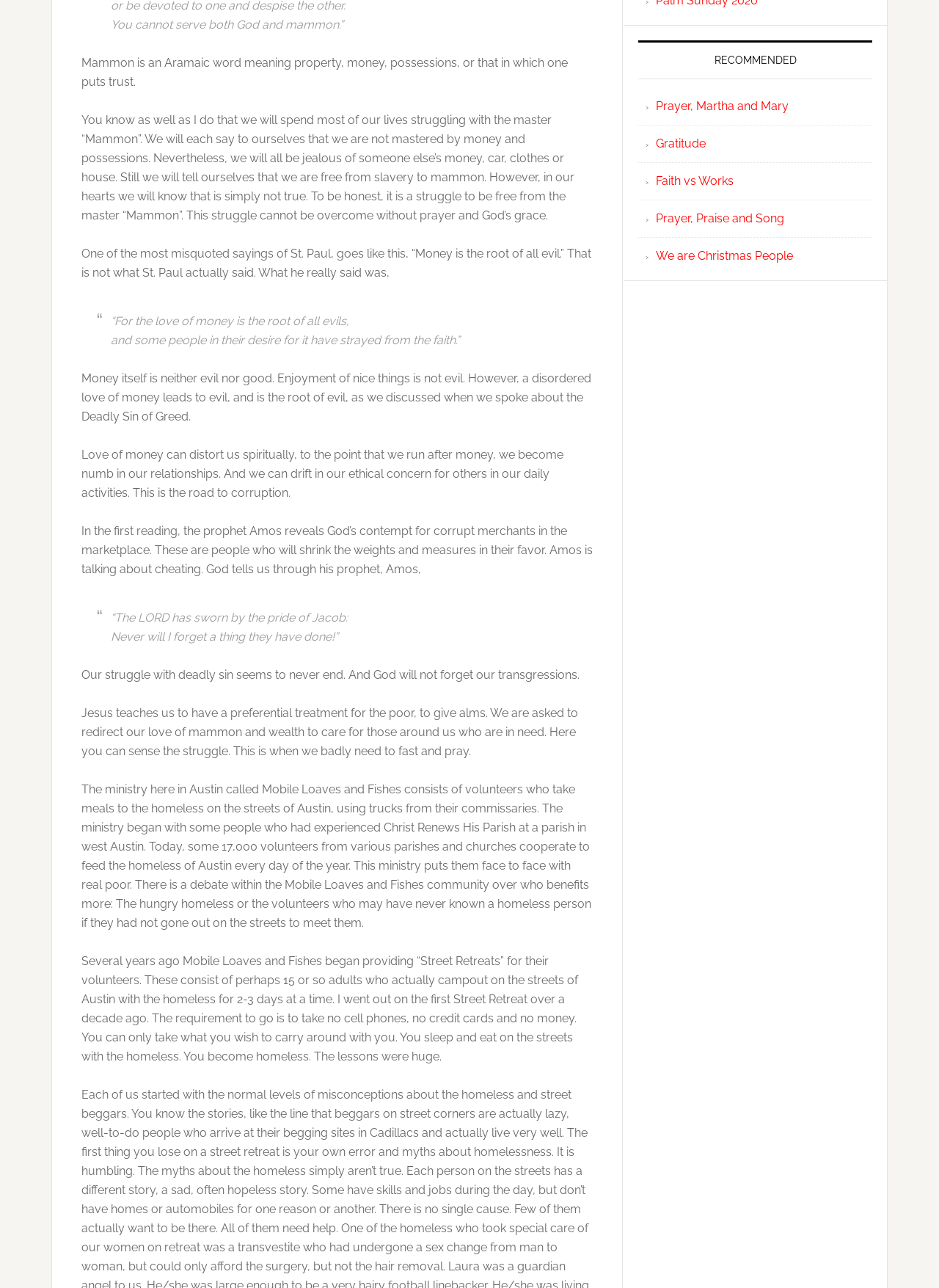Provide the bounding box coordinates of the HTML element described as: "Prayer, Praise and Song". The bounding box coordinates should be four float numbers between 0 and 1, i.e., [left, top, right, bottom].

[0.698, 0.164, 0.835, 0.175]